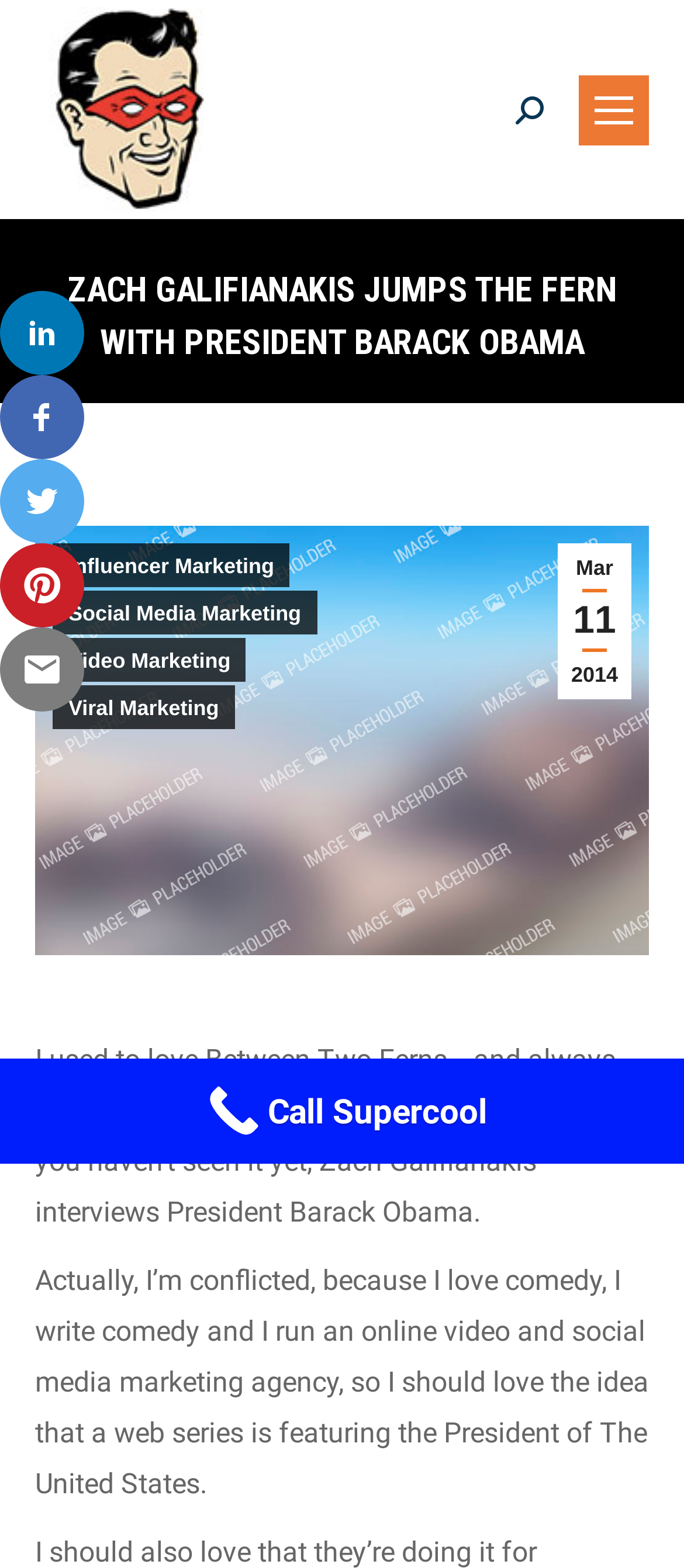Describe all visible elements and their arrangement on the webpage.

This webpage is about a blog post titled "Zach Galifianakis Jumps The Fern with President Barack Obama". At the top, there is a logo of "Supercool Creative Agency" with an image, followed by a heading that displays the title of the blog post. Below the heading, there are five links with accompanying images, arranged in a vertical column, which seem to be related to video production, creative, or video marketing and advertising.

On the right side of the page, there is a search bar with a mobile menu icon above it. The search bar has a placeholder text "Search:" and a search icon. Below the search bar, there is a link to go back to the top of the page.

The main content of the blog post starts with a brief introduction, followed by two paragraphs of text. The text discusses the author's conflicting feelings about a web series featuring the President of the United States. The paragraphs are separated by a small gap, and the text is written in a casual tone.

At the bottom of the page, there is a "Call Now Button" with an image and a text "Call Supercool". This button is likely a call-to-action for the agency's services.